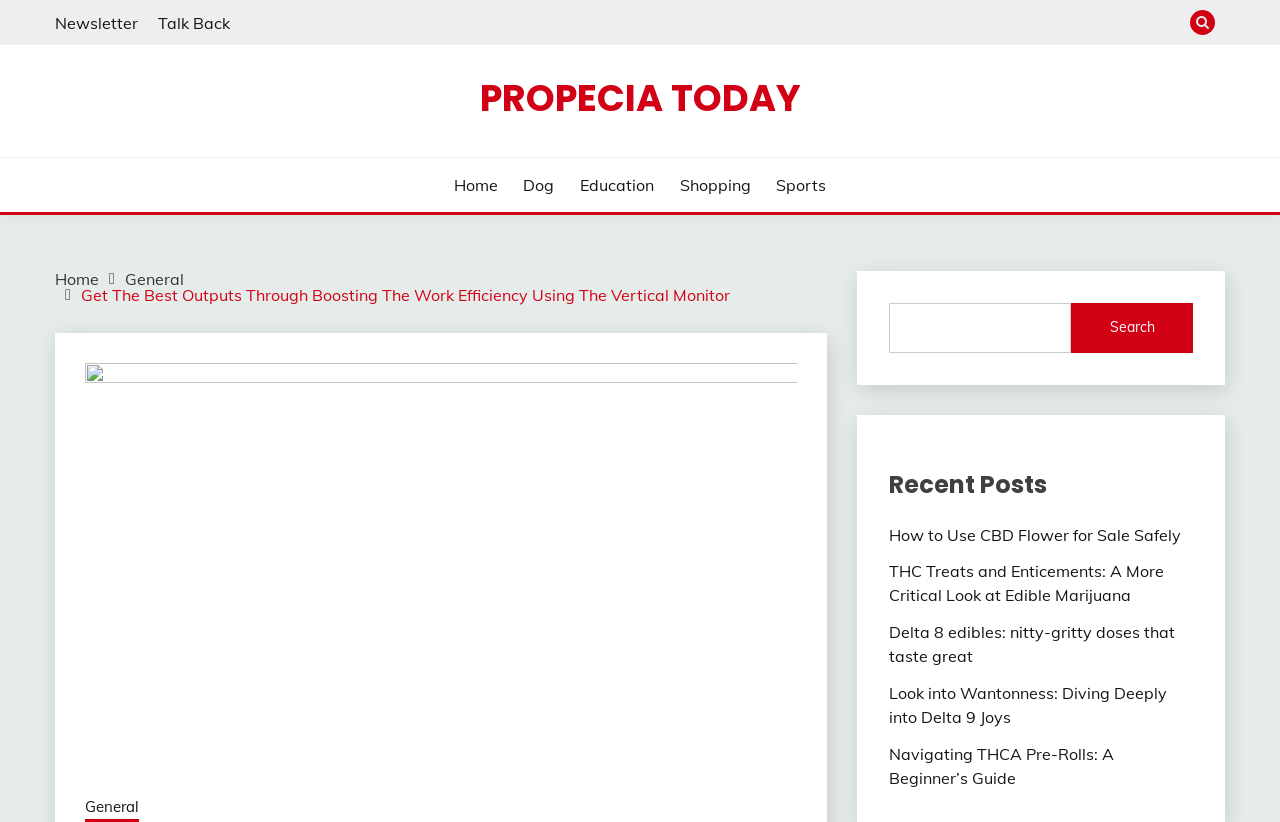Extract the primary heading text from the webpage.

Get The Best Outputs Through Boosting The Work Efficiency Using The Vertical Monitor